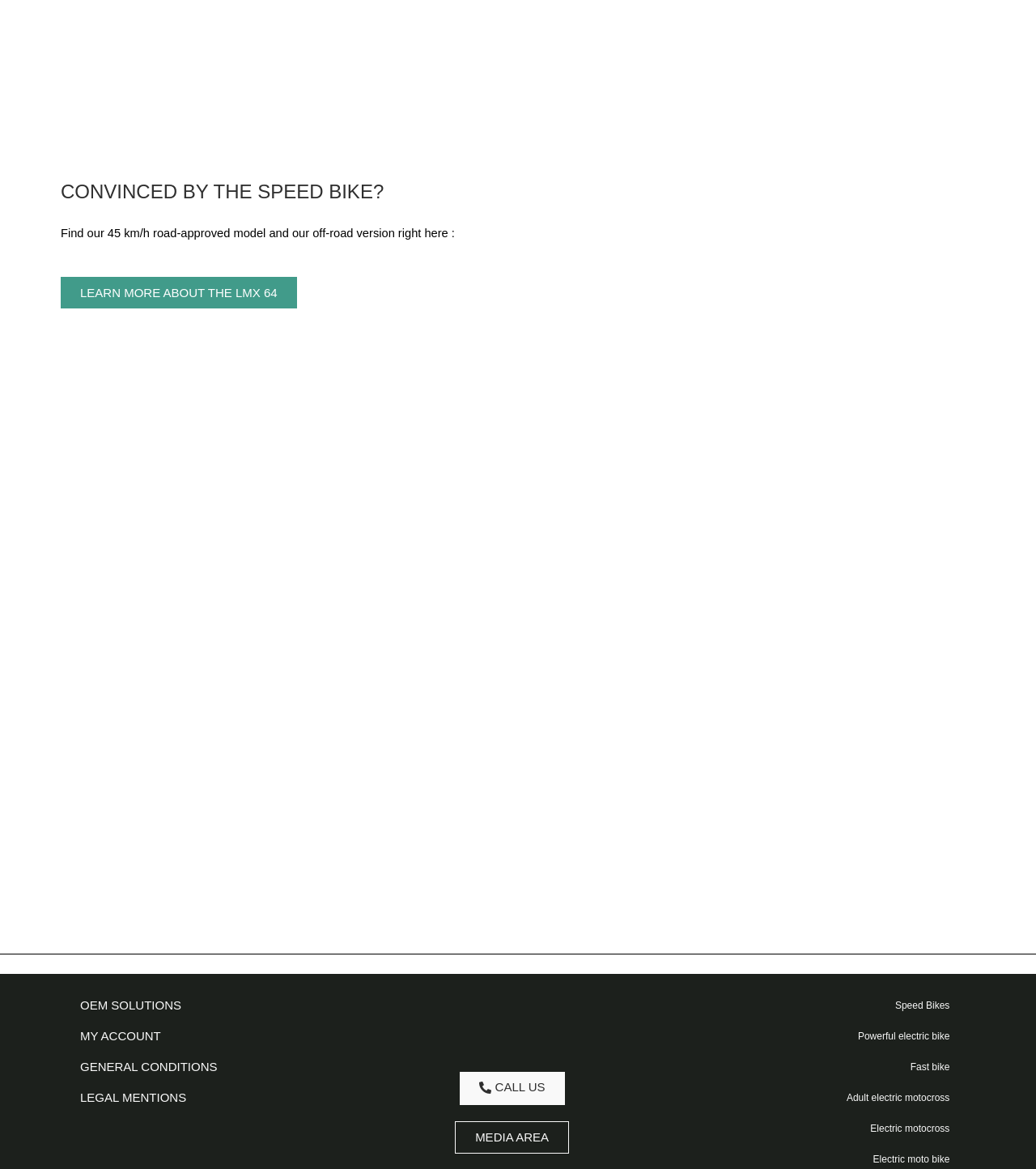Give a one-word or short-phrase answer to the following question: 
What is the name of the road-approved model?

LMX 64